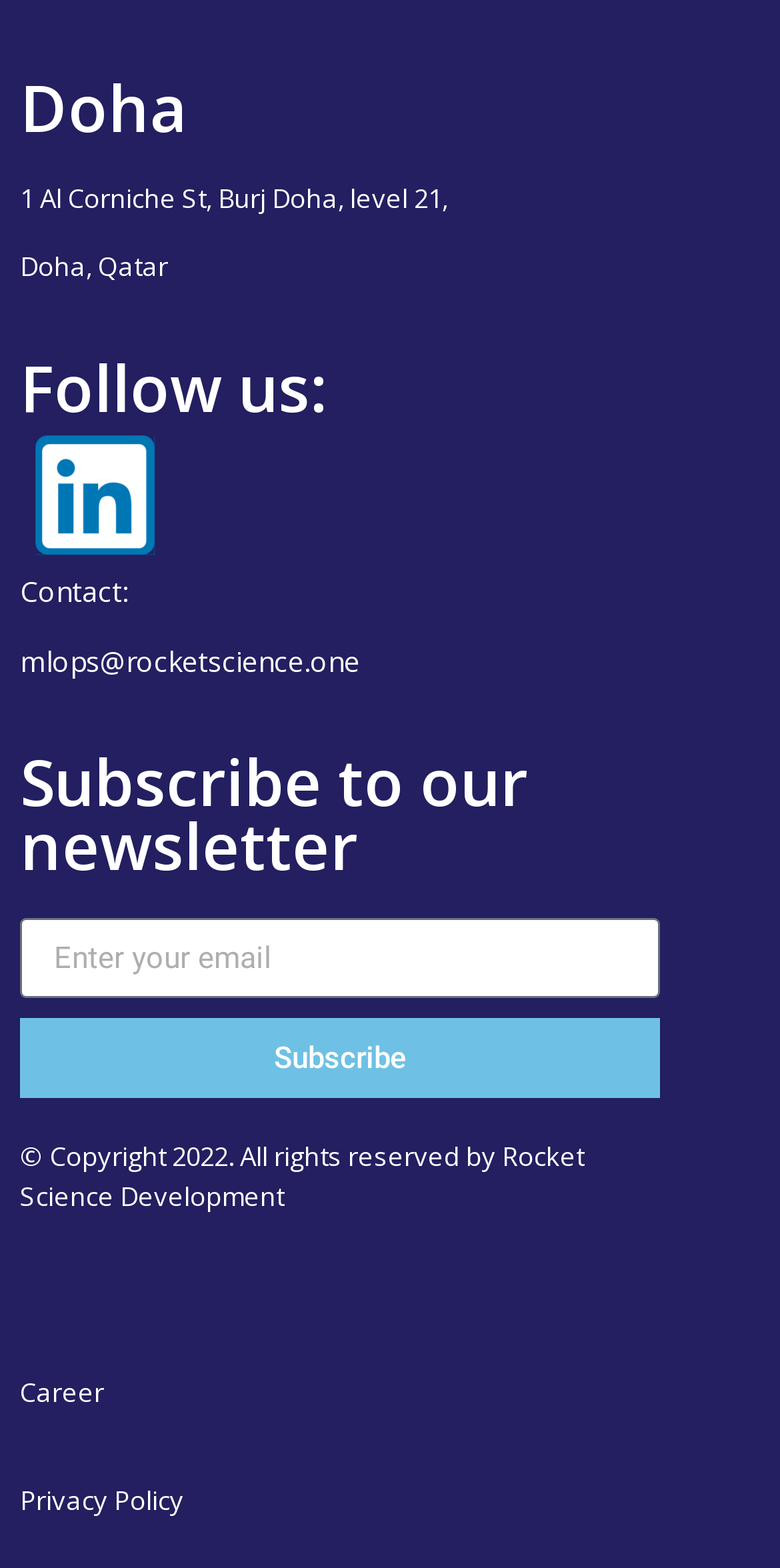Highlight the bounding box of the UI element that corresponds to this description: "name="form_fields[email]" placeholder="Enter your email"".

[0.026, 0.586, 0.846, 0.637]